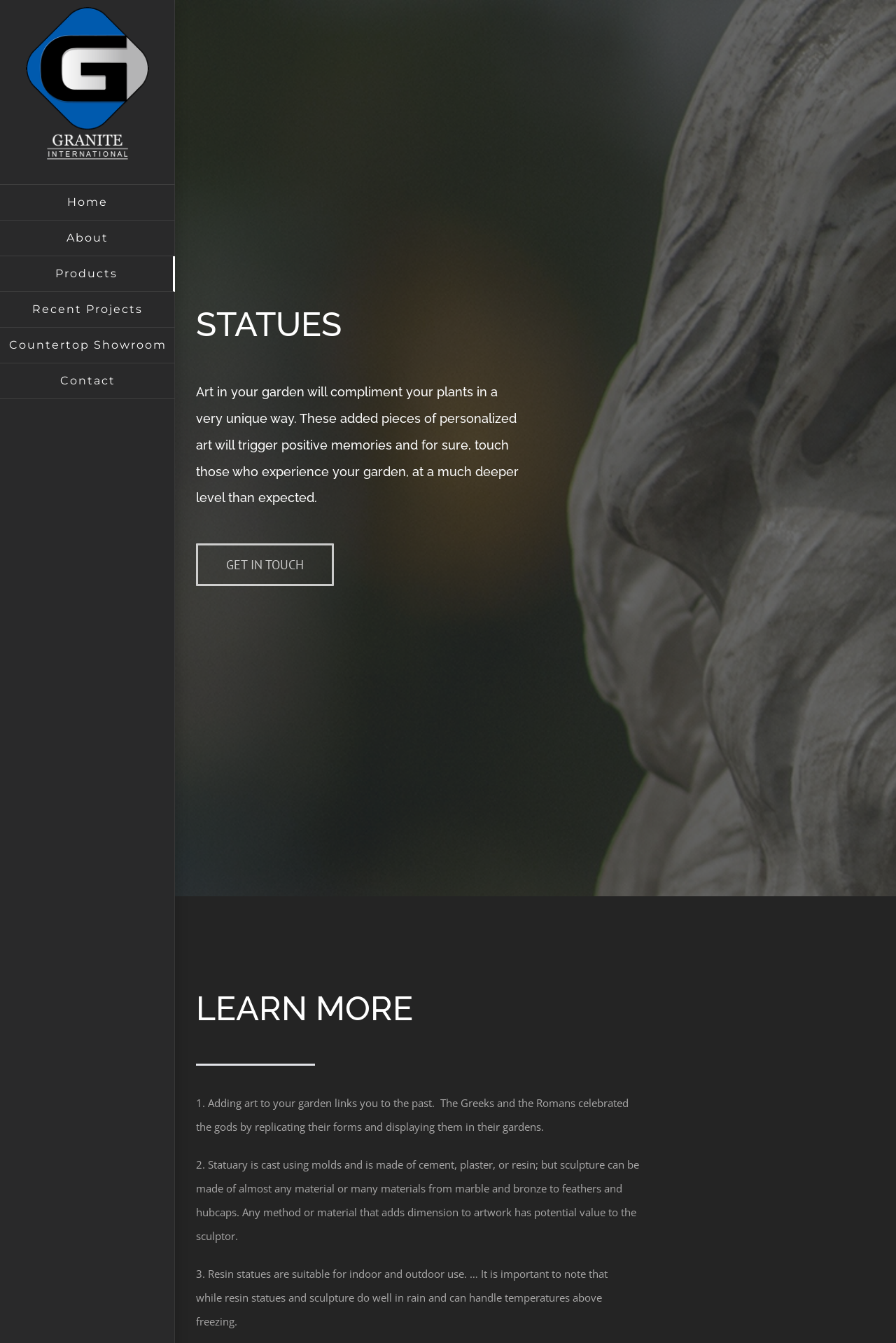Pinpoint the bounding box coordinates of the element you need to click to execute the following instruction: "Click the Granite International Logo". The bounding box should be represented by four float numbers between 0 and 1, in the format [left, top, right, bottom].

[0.006, 0.005, 0.189, 0.121]